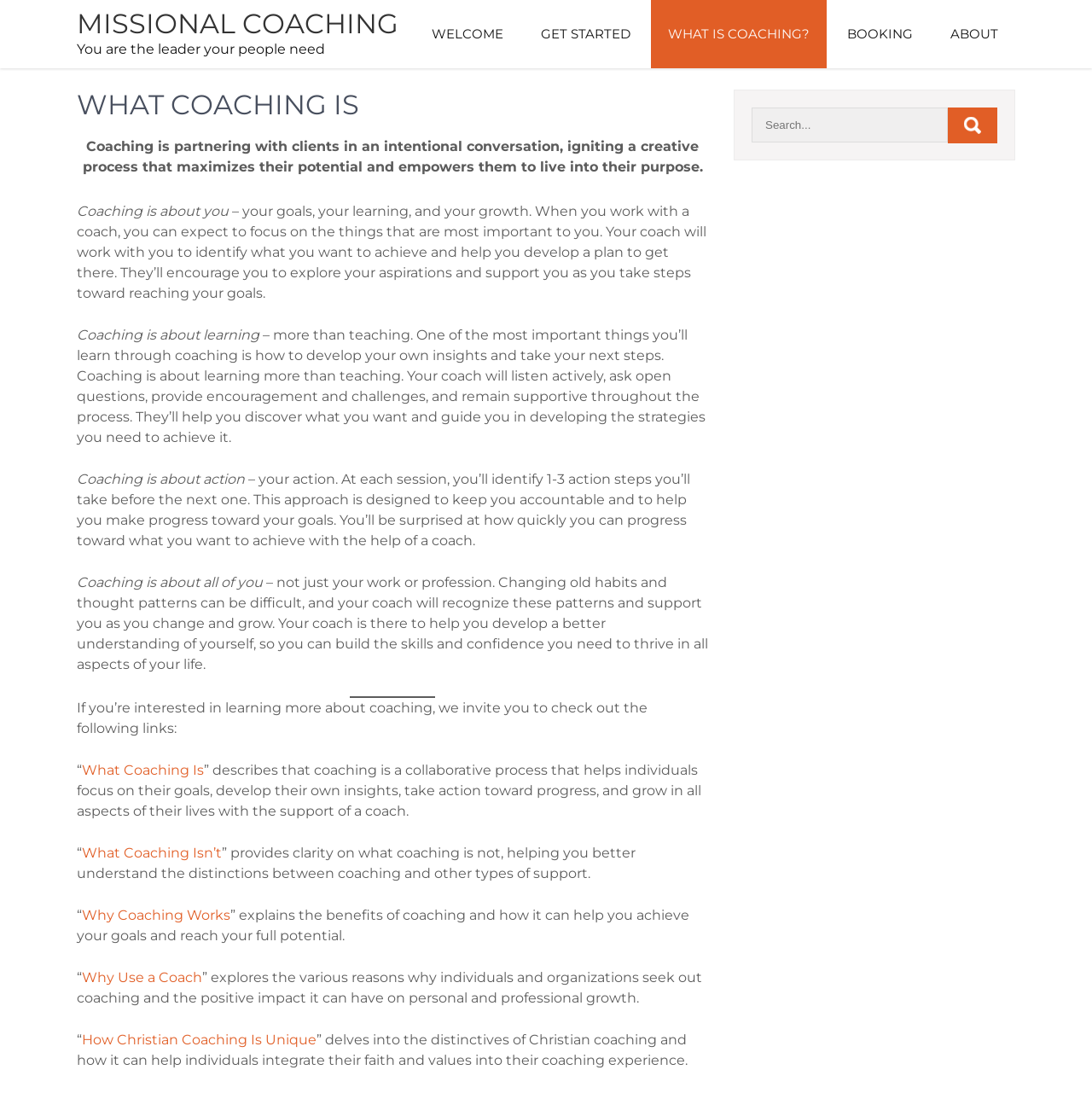Answer the question below with a single word or a brief phrase: 
What is the focus of coaching?

You